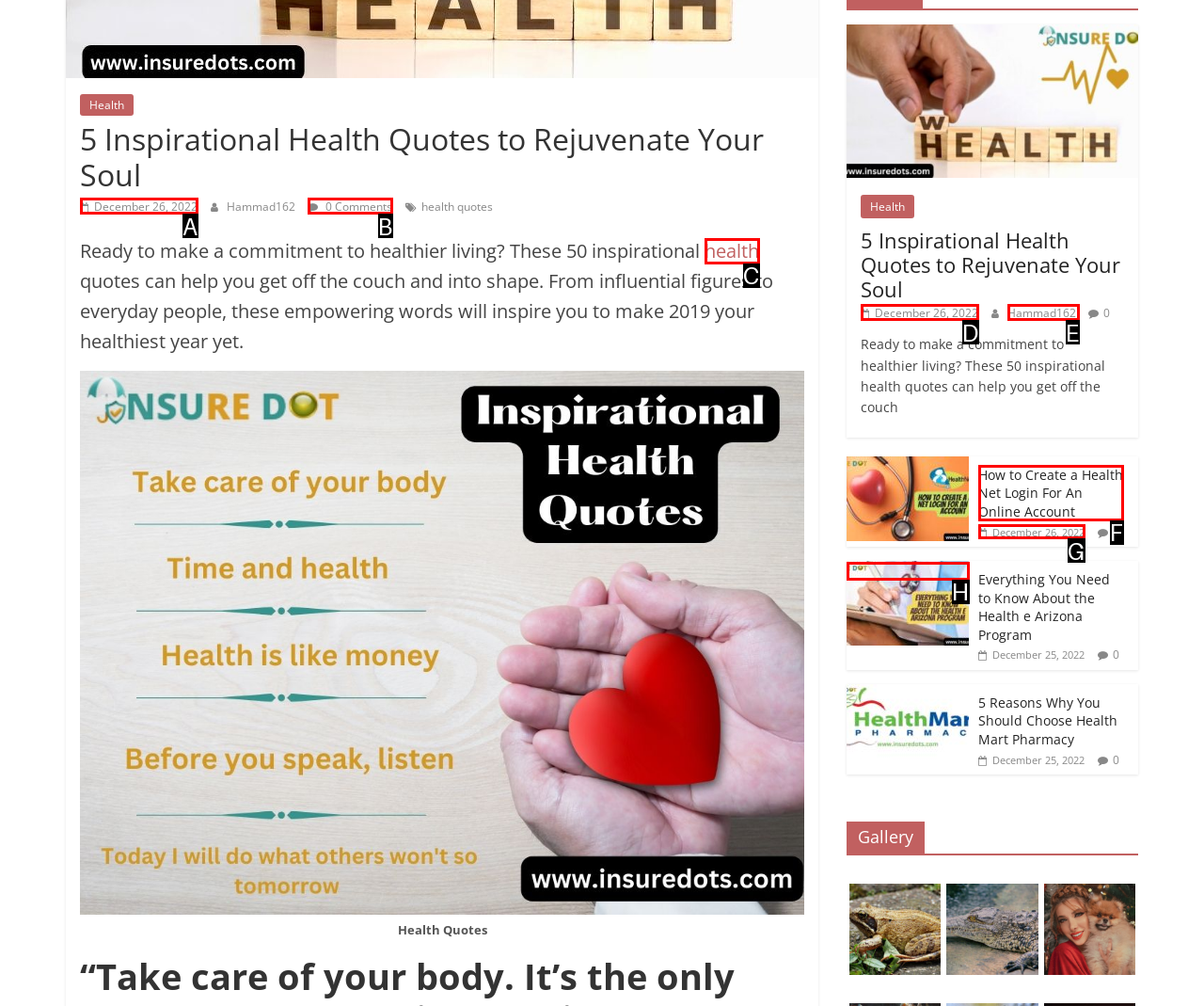From the given choices, identify the element that matches: December 26, 2022December 26, 2022
Answer with the letter of the selected option.

A